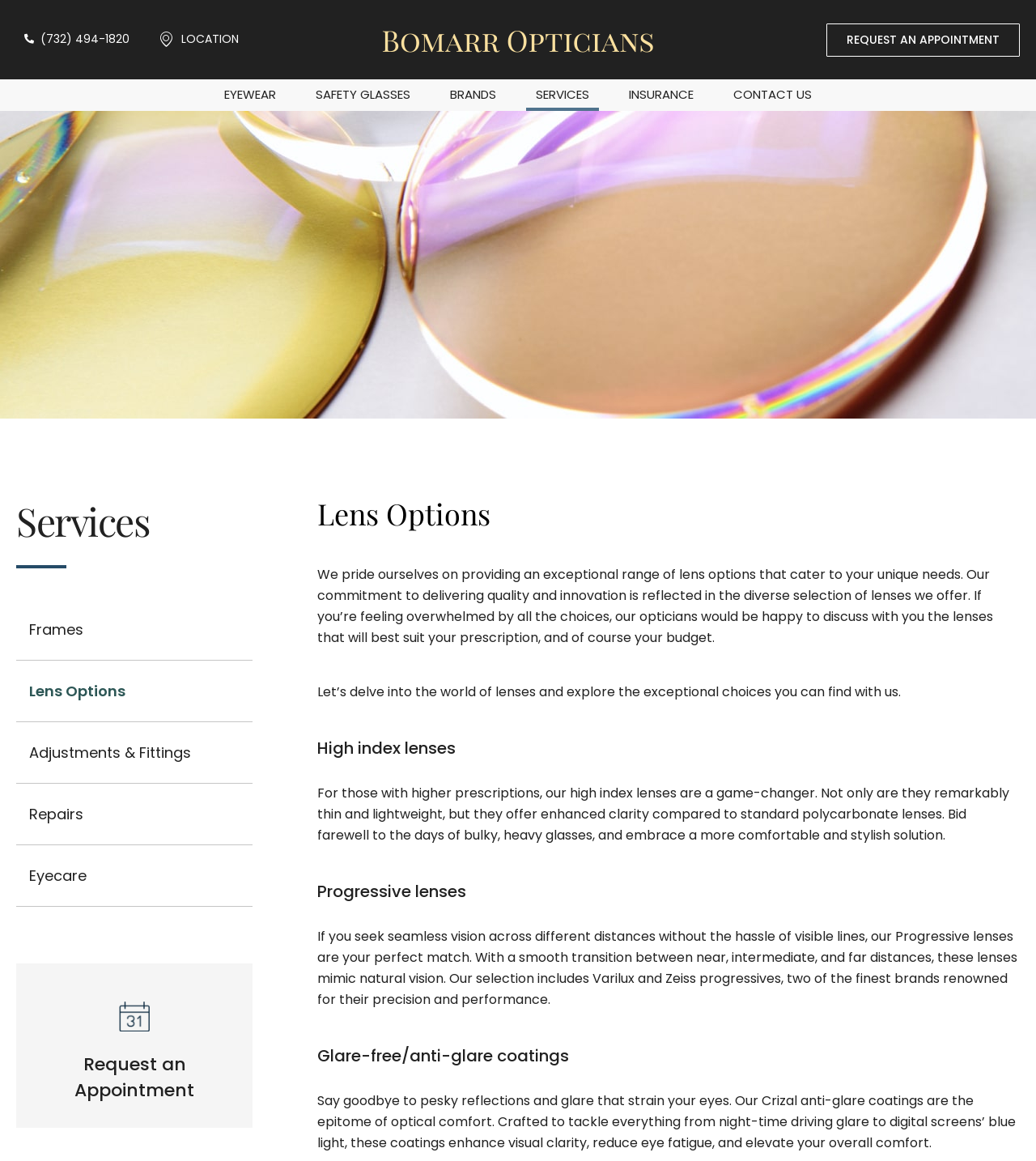Find the bounding box coordinates of the element to click in order to complete this instruction: "Learn about high index lenses". The bounding box coordinates must be four float numbers between 0 and 1, denoted as [left, top, right, bottom].

[0.306, 0.634, 0.984, 0.655]